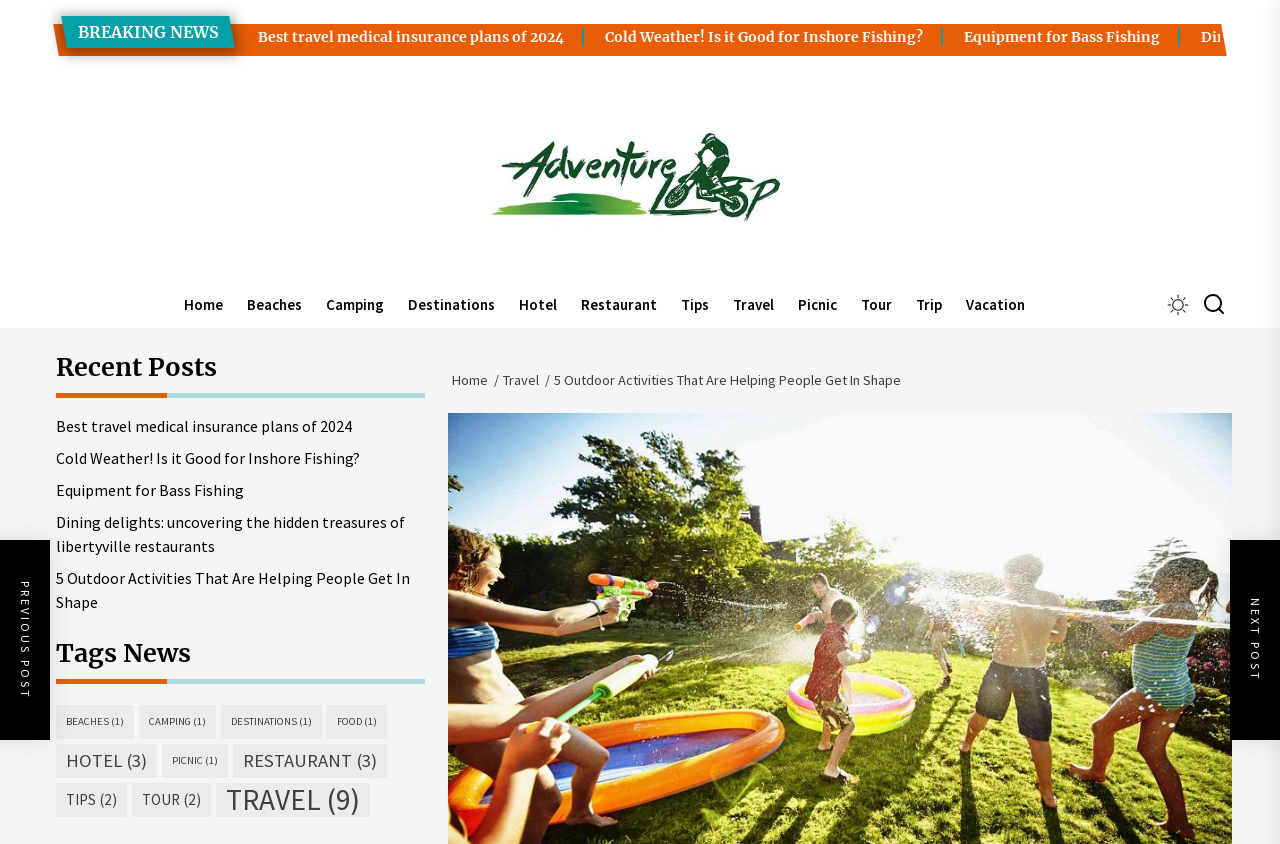What is the category of 'Dining delights: uncovering the hidden treasures of libertyville restaurants'? Look at the image and give a one-word or short phrase answer.

Food